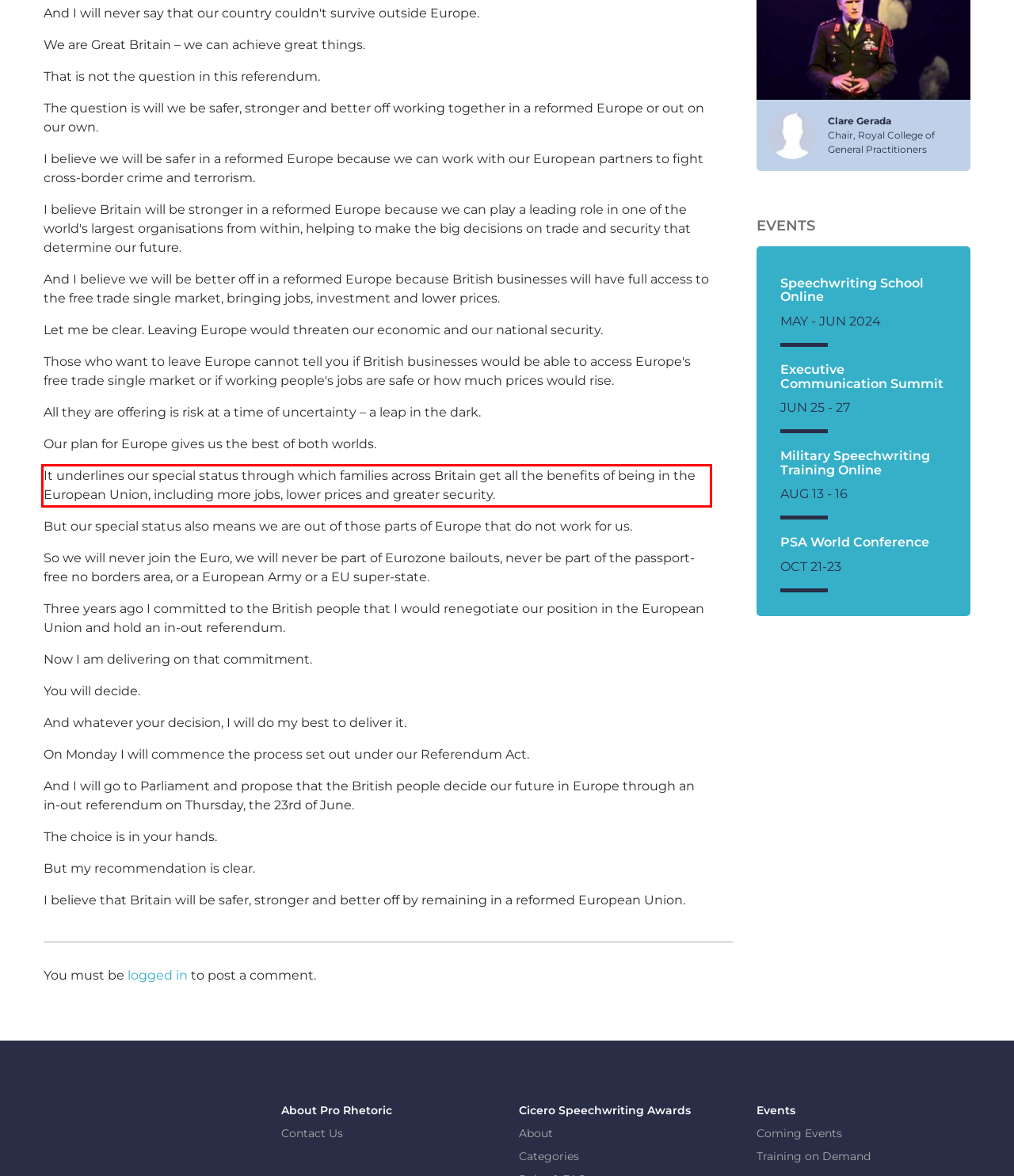Identify the text inside the red bounding box on the provided webpage screenshot by performing OCR.

It underlines our special status through which families across Britain get all the benefits of being in the European Union, including more jobs, lower prices and greater security.